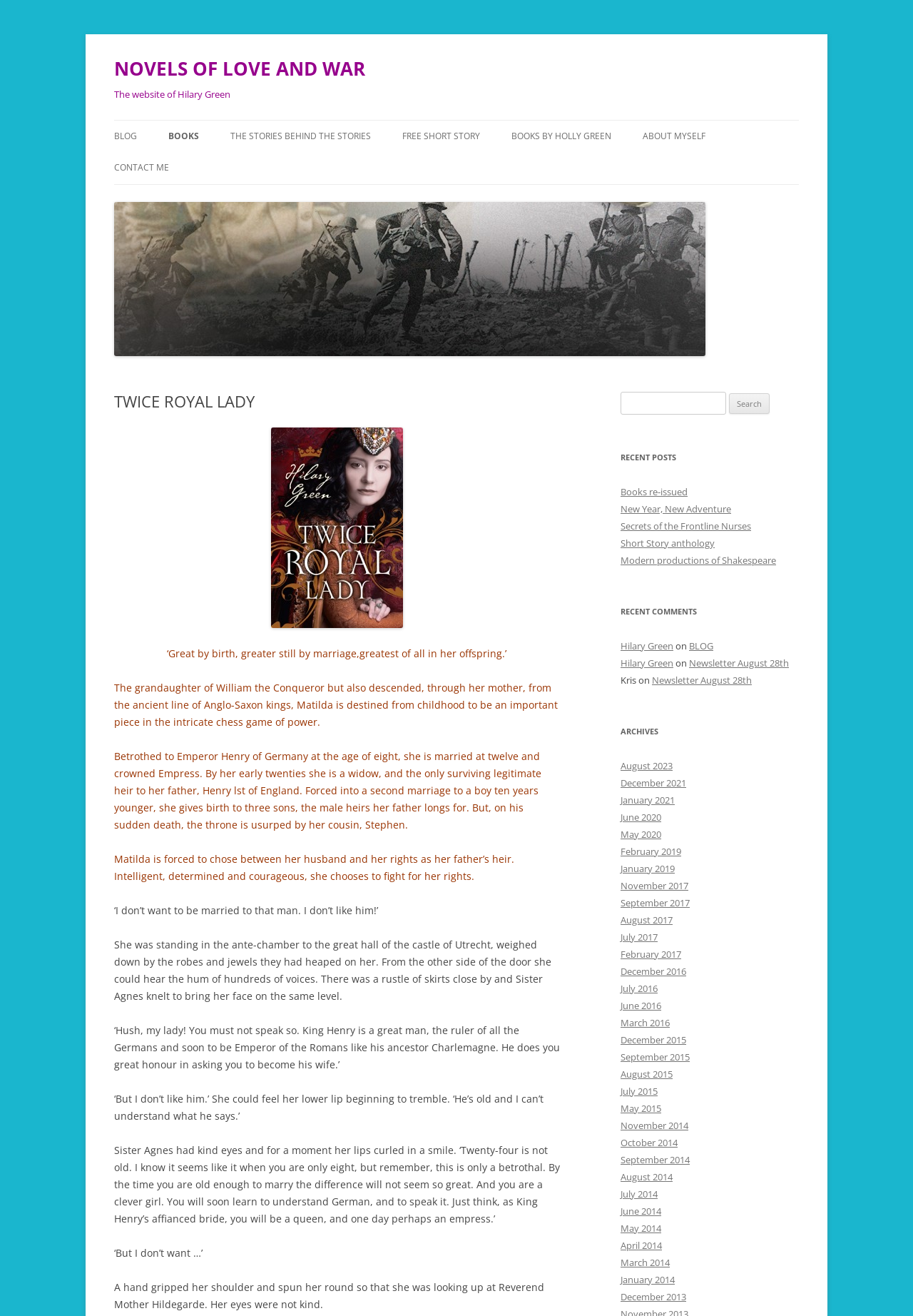Determine the bounding box coordinates of the clickable element necessary to fulfill the instruction: "View 'RECENT POSTS'". Provide the coordinates as four float numbers within the 0 to 1 range, i.e., [left, top, right, bottom].

[0.68, 0.341, 0.875, 0.354]